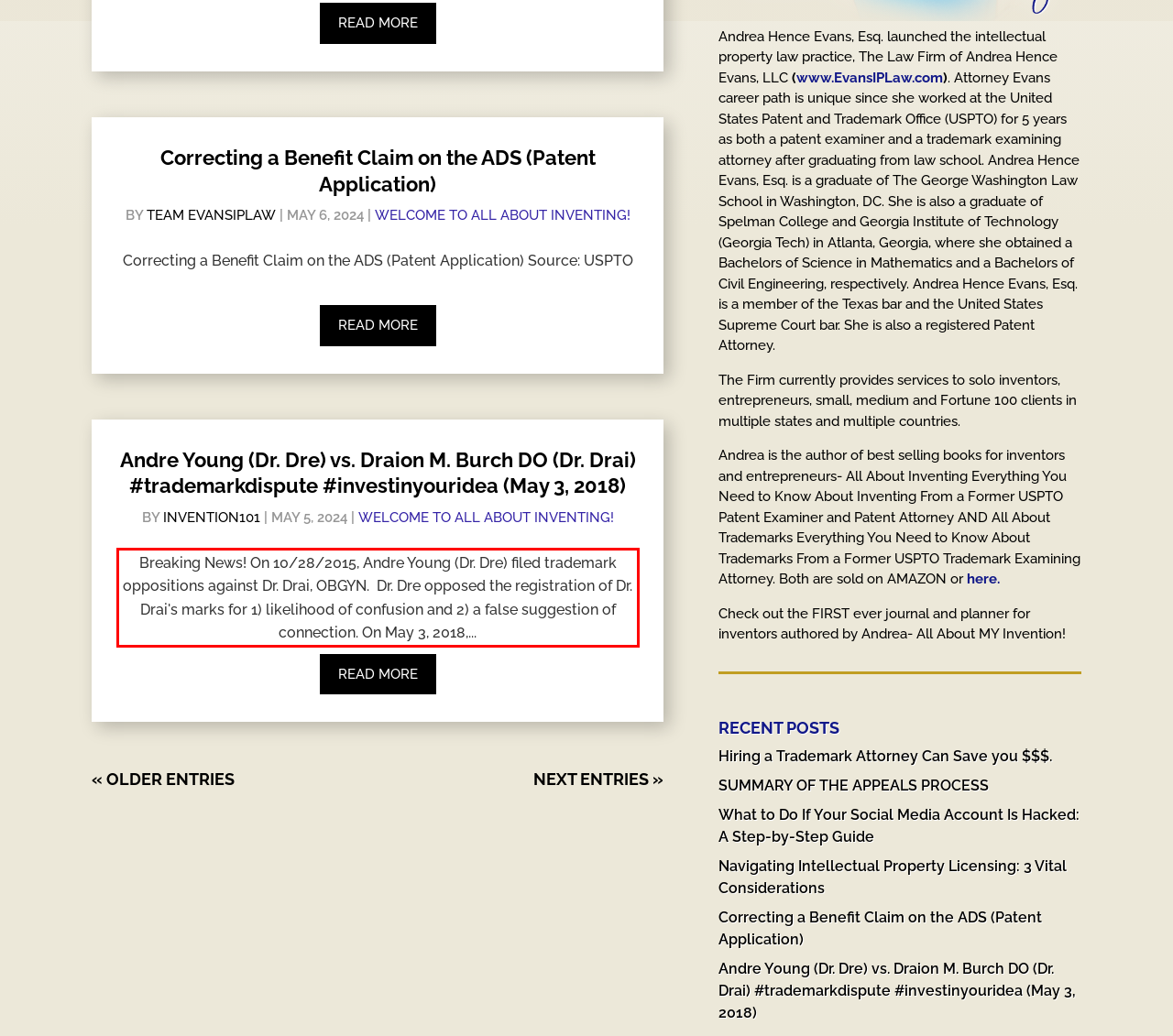Analyze the red bounding box in the provided webpage screenshot and generate the text content contained within.

Breaking News! On 10/28/2015, Andre Young (Dr. Dre) filed trademark oppositions against Dr. Drai, OBGYN. Dr. Dre opposed the registration of Dr. Drai's marks for 1) likelihood of confusion and 2) a false suggestion of connection. On May 3, 2018,...